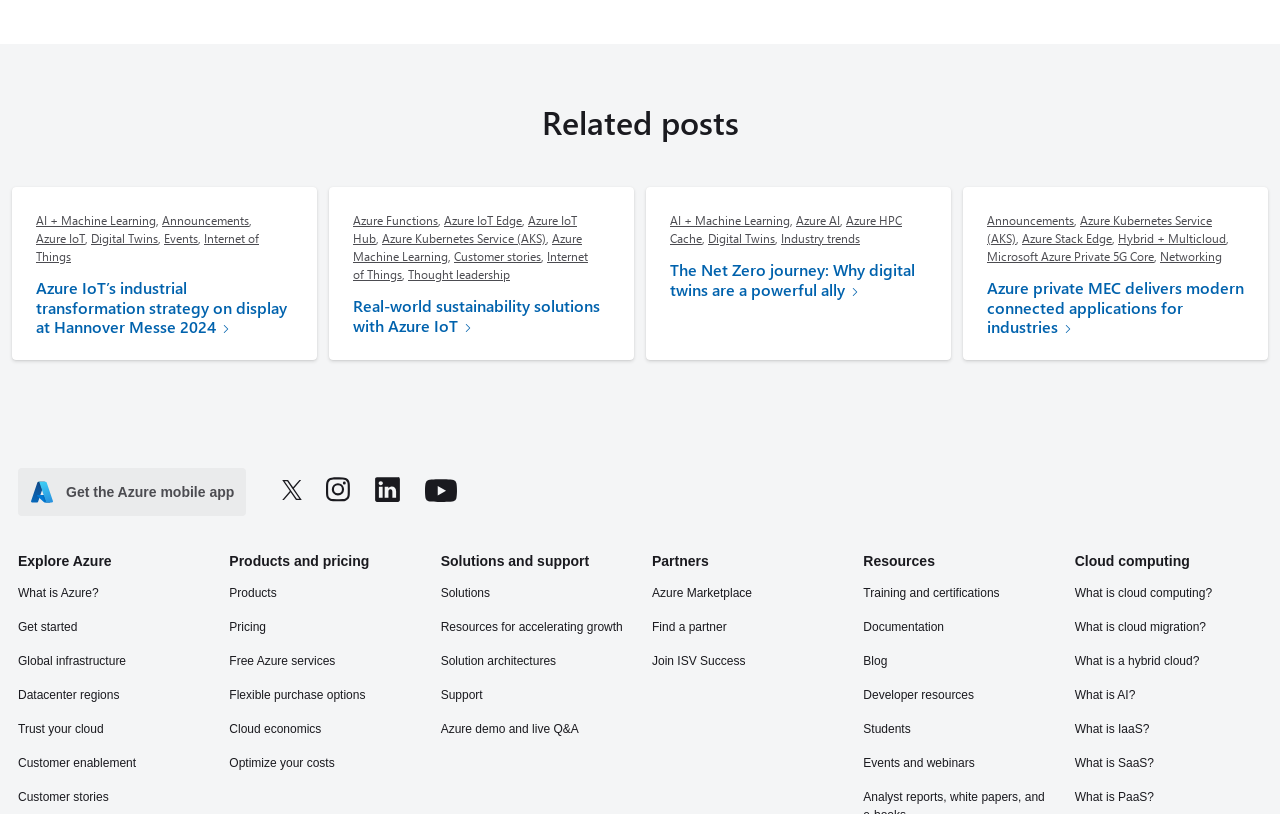Based on the description "Support", find the bounding box of the specified UI element.

[0.344, 0.841, 0.491, 0.868]